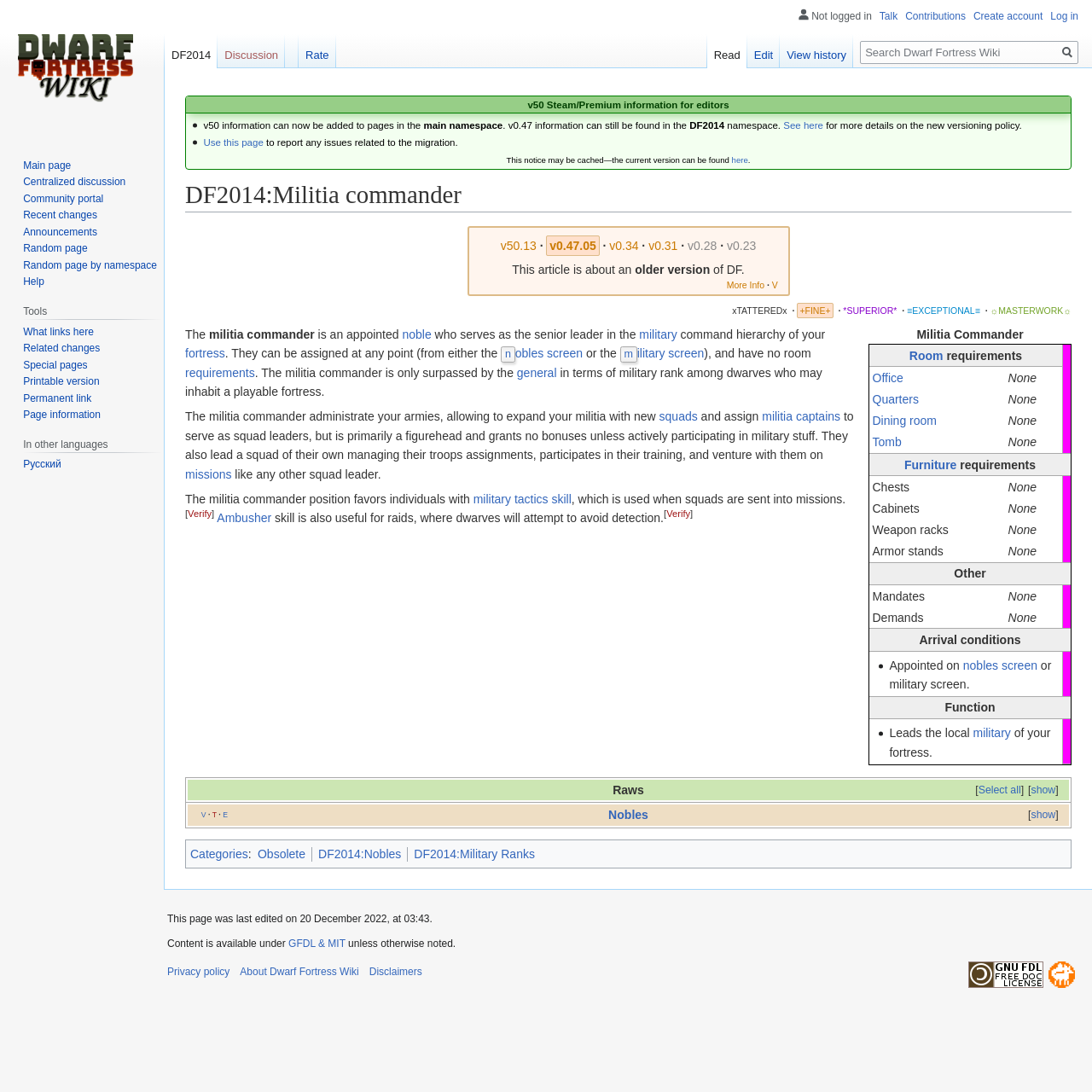Please respond in a single word or phrase: 
What type of furniture is required for a Militia commander?

Chests, Cabinets, etc.